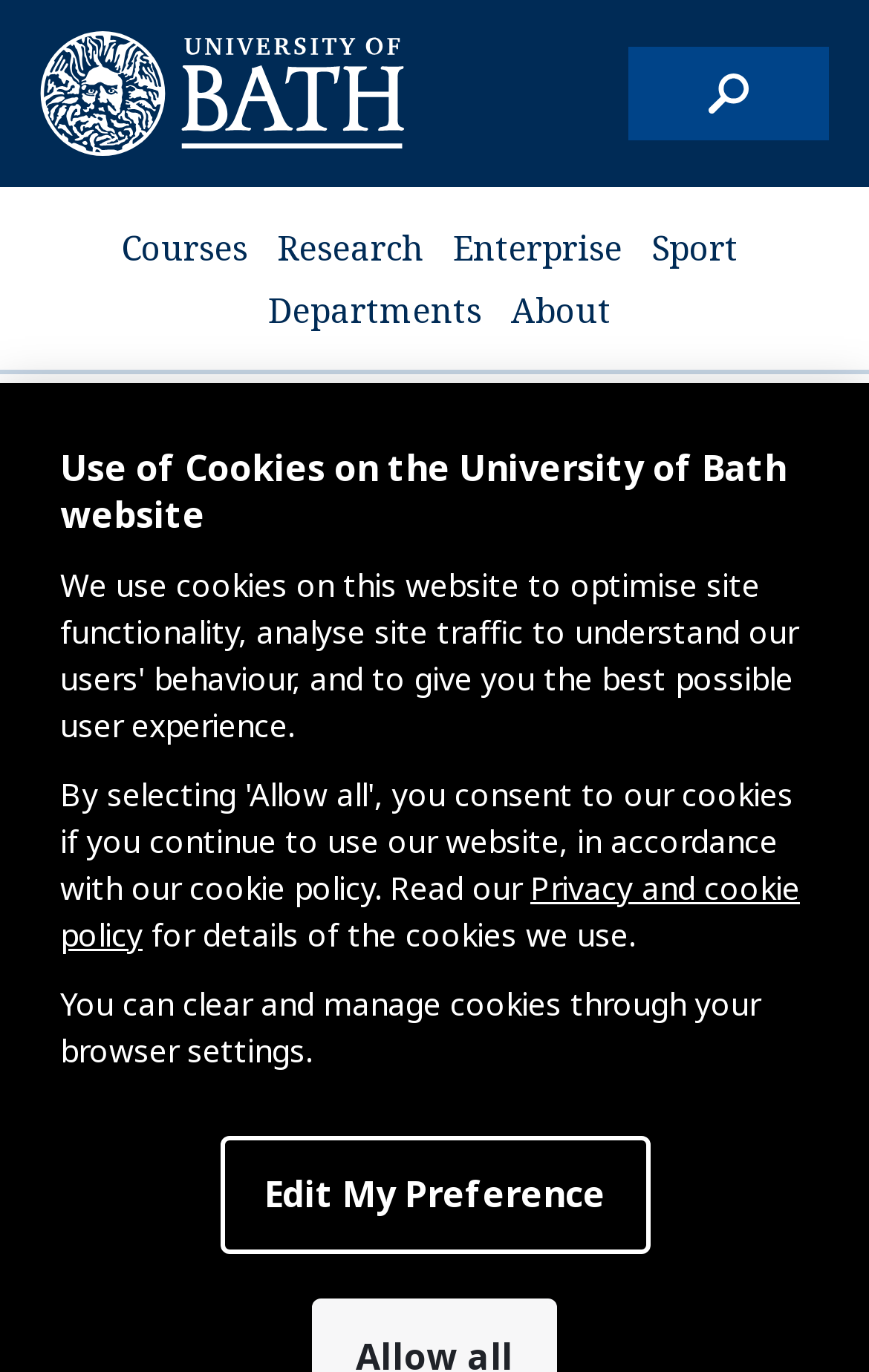Please provide a brief answer to the question using only one word or phrase: 
What can you do with your browser settings?

Clear and manage cookies